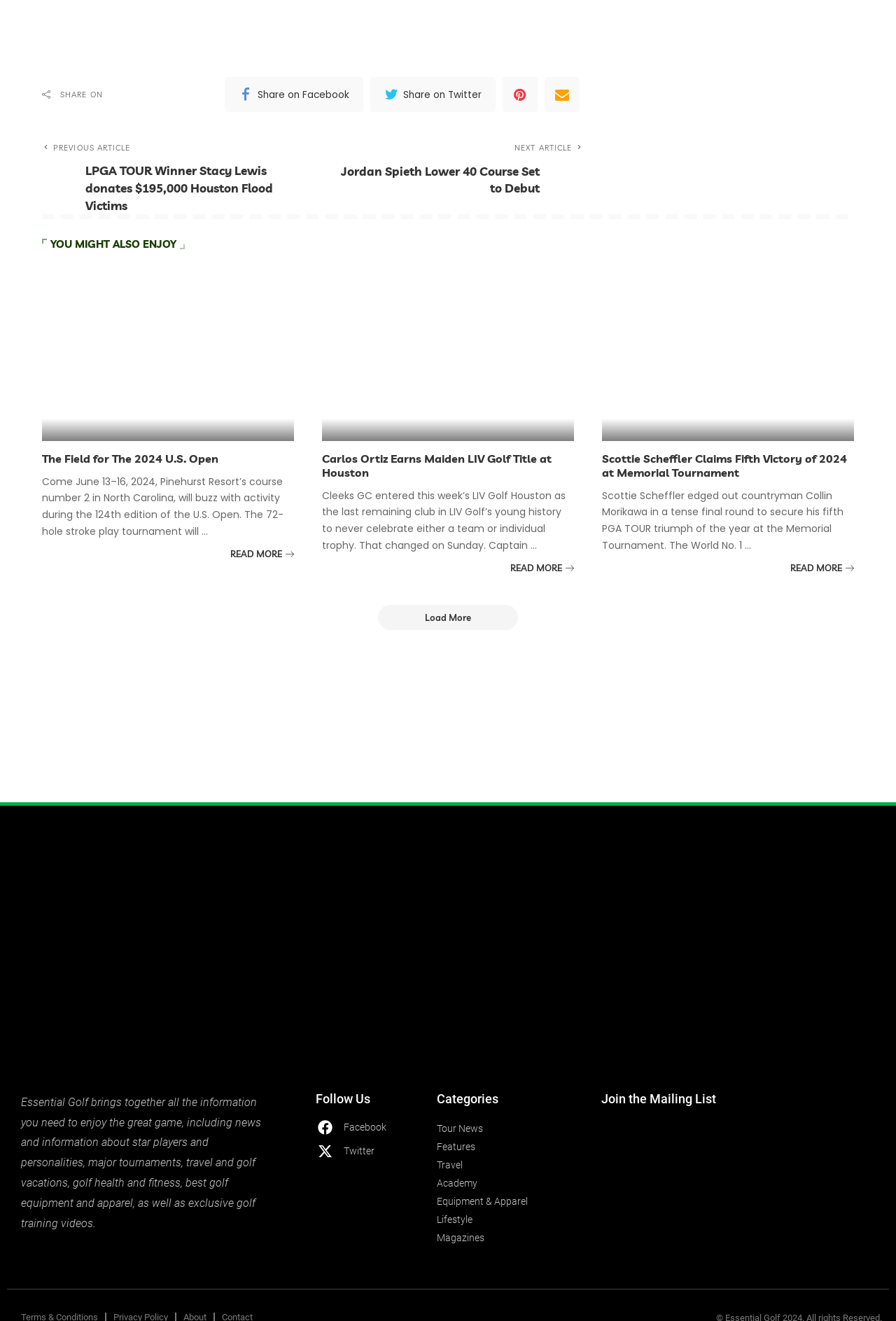What is the title of the first article?
Based on the screenshot, answer the question with a single word or phrase.

LPGA TOUR Winner Stacy Lewis donates $195,000 Houston Flood Victims